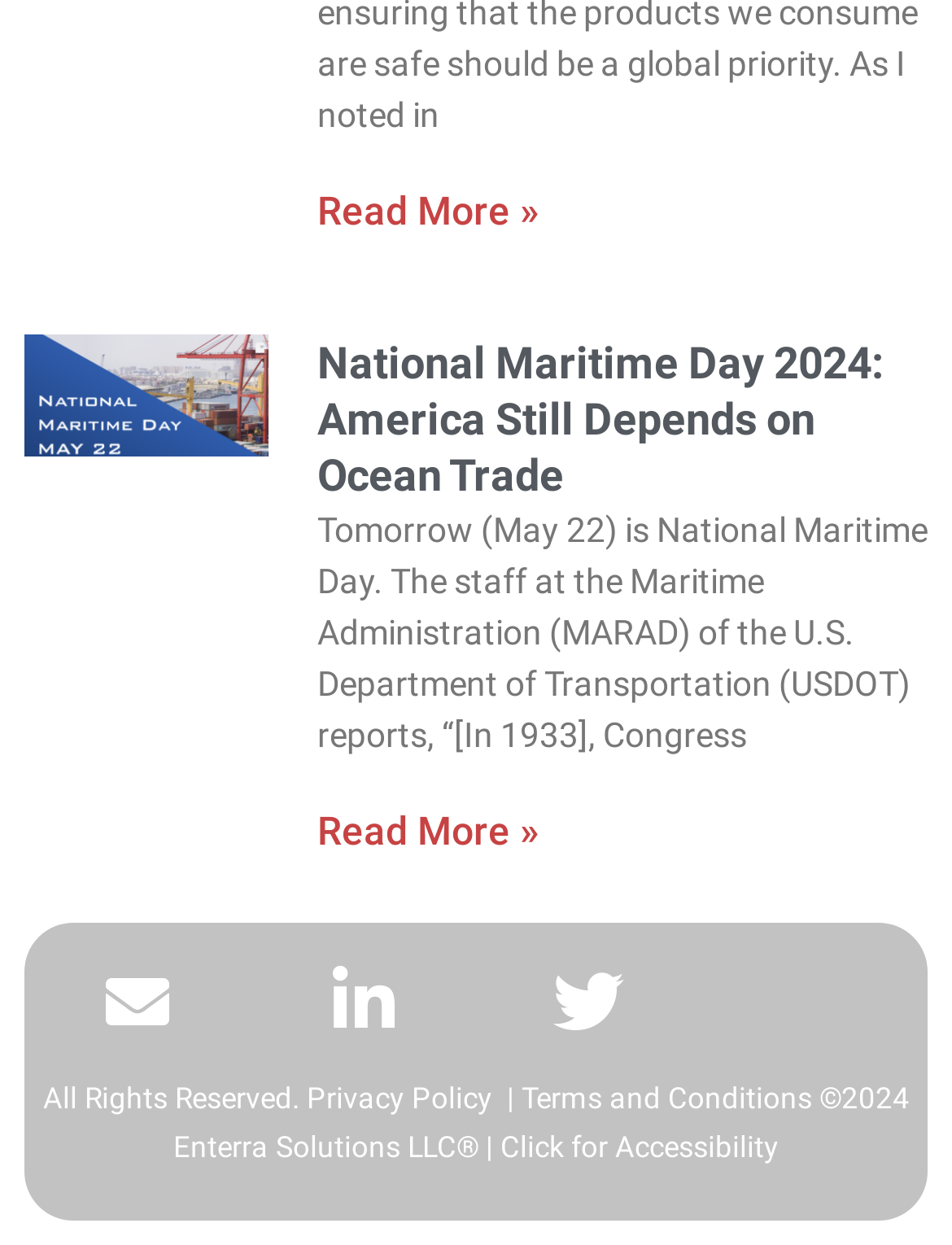Find the bounding box coordinates of the area that needs to be clicked in order to achieve the following instruction: "Read more about World Food Safety Day 2024". The coordinates should be specified as four float numbers between 0 and 1, i.e., [left, top, right, bottom].

[0.333, 0.15, 0.567, 0.187]